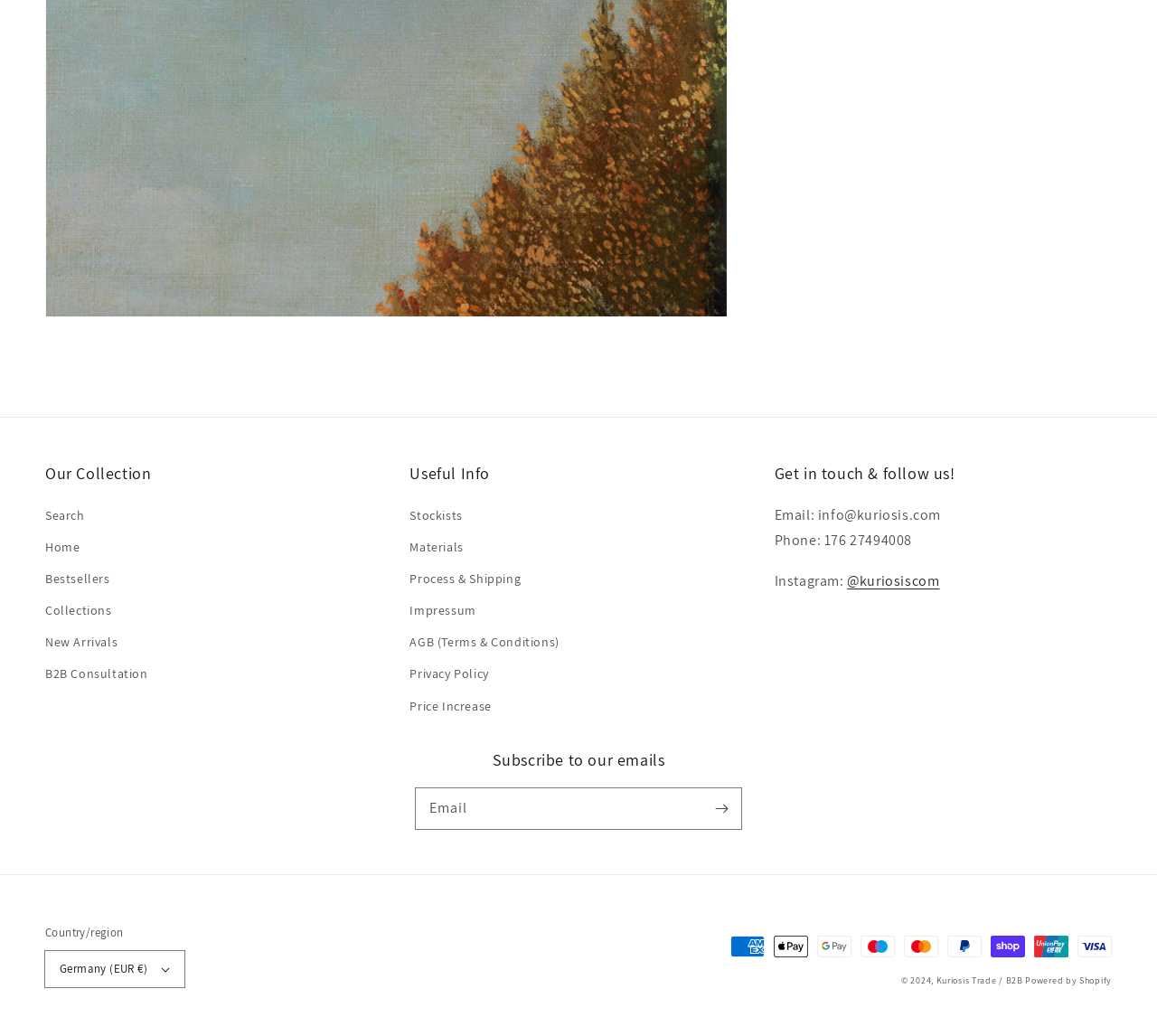Determine the bounding box coordinates of the clickable region to execute the instruction: "Select Germany as country/region". The coordinates should be four float numbers between 0 and 1, denoted as [left, top, right, bottom].

[0.039, 0.918, 0.159, 0.953]